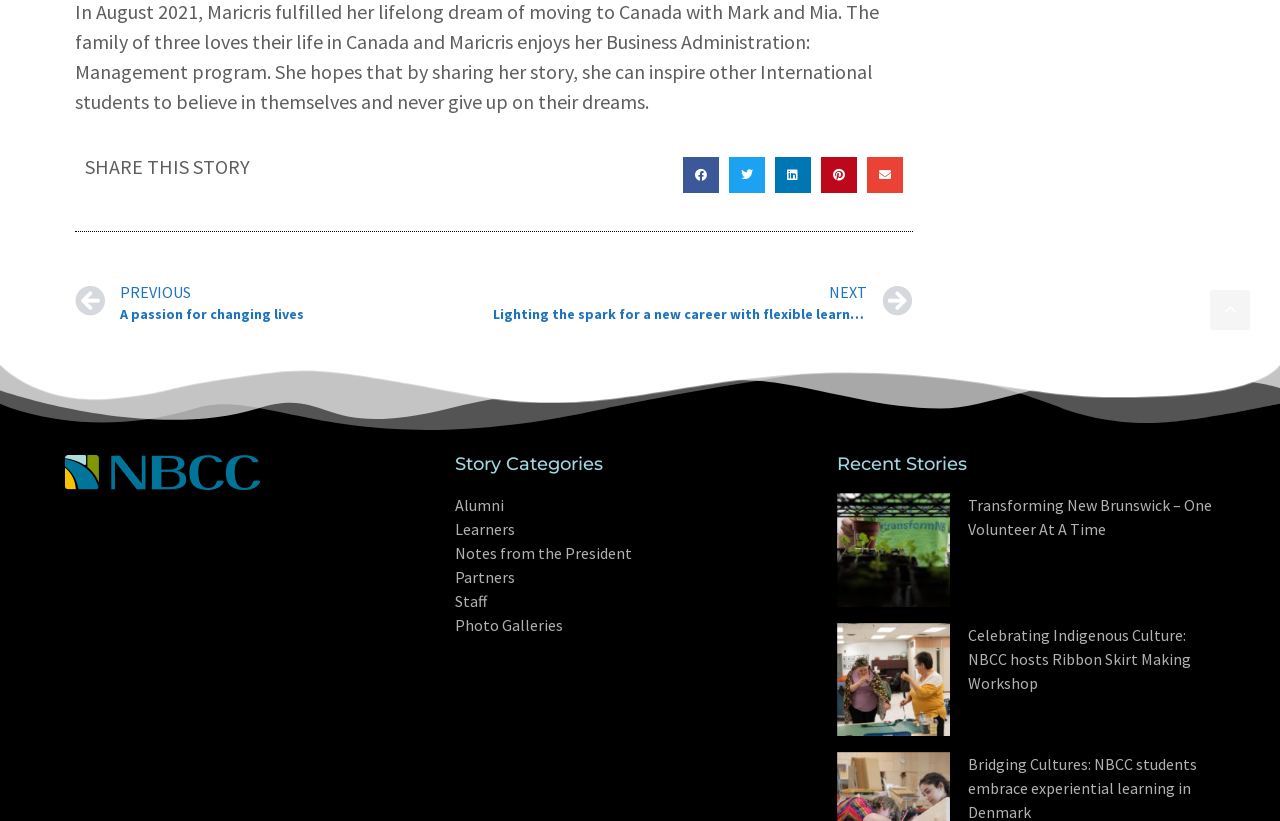Identify the bounding box coordinates of the clickable section necessary to follow the following instruction: "Share on facebook". The coordinates should be presented as four float numbers from 0 to 1, i.e., [left, top, right, bottom].

[0.533, 0.192, 0.561, 0.236]